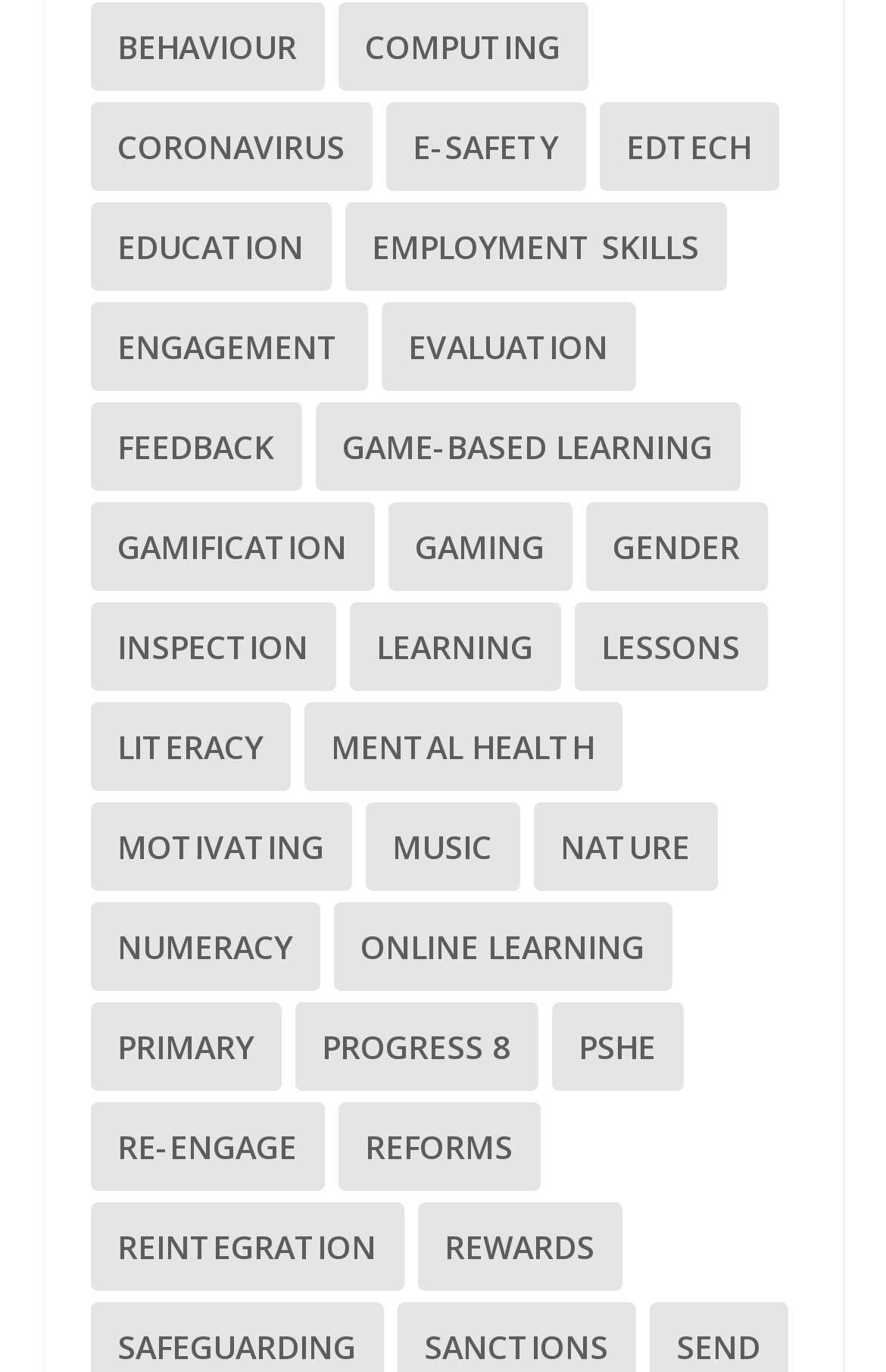Find the bounding box coordinates of the area to click in order to follow the instruction: "Click on Behaviour".

[0.101, 0.002, 0.365, 0.067]